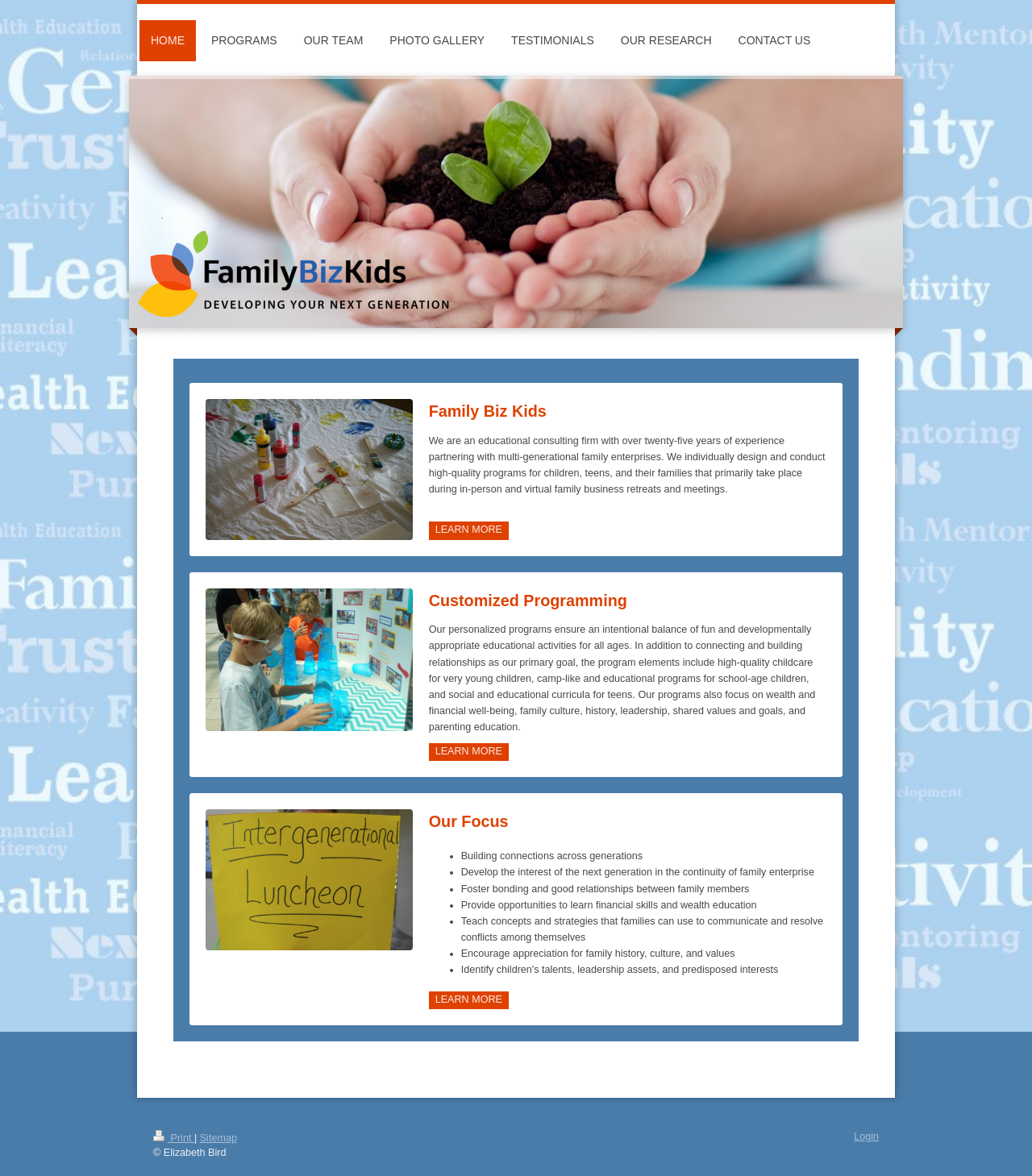Using the element description: "Photo Gallery", determine the bounding box coordinates for the specified UI element. The coordinates should be four float numbers between 0 and 1, [left, top, right, bottom].

[0.367, 0.017, 0.481, 0.052]